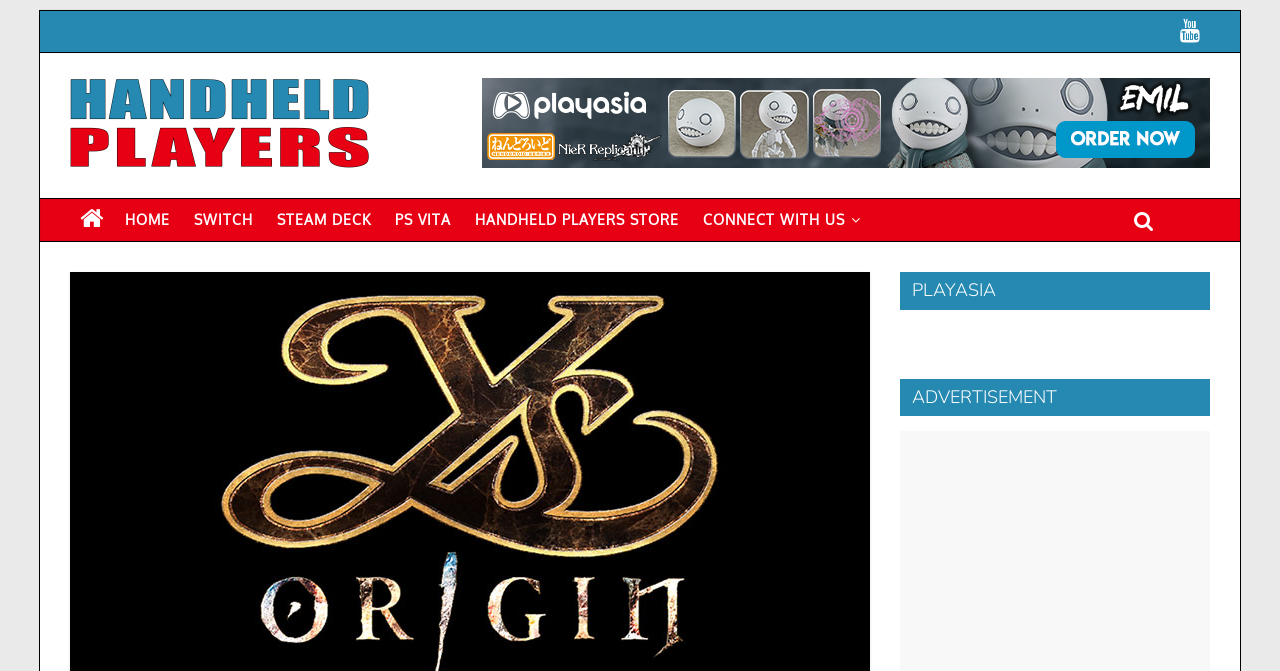Present a detailed account of what is displayed on the webpage.

The webpage appears to be a news article or blog post about a video game, specifically Ys Origin, which is available for pre-order on Play-Asia.com. 

At the top right corner, there is a social media link represented by a Facebook icon. Below it, there is a link to the website's homepage, "Handheld Players", accompanied by a logo image. 

On the top navigation bar, there are several links to different sections of the website, including "HOME", "SWITCH", "STEAM DECK", "PS VITA", "HANDHELD PLAYERS STORE", and "CONNECT WITH US" with a Twitter icon. 

The main content of the webpage is focused on the news about Ys Origin's physical multi-language release on PS Vita and PS4 in Asia, available for pre-order on Play-Asia.com. 

On the right side of the webpage, there is a section with a heading "PLAYASIA" and a link to Play-Asia.com, accompanied by a logo image. Below it, there is an advertisement section with a heading "ADVERTISEMENT".